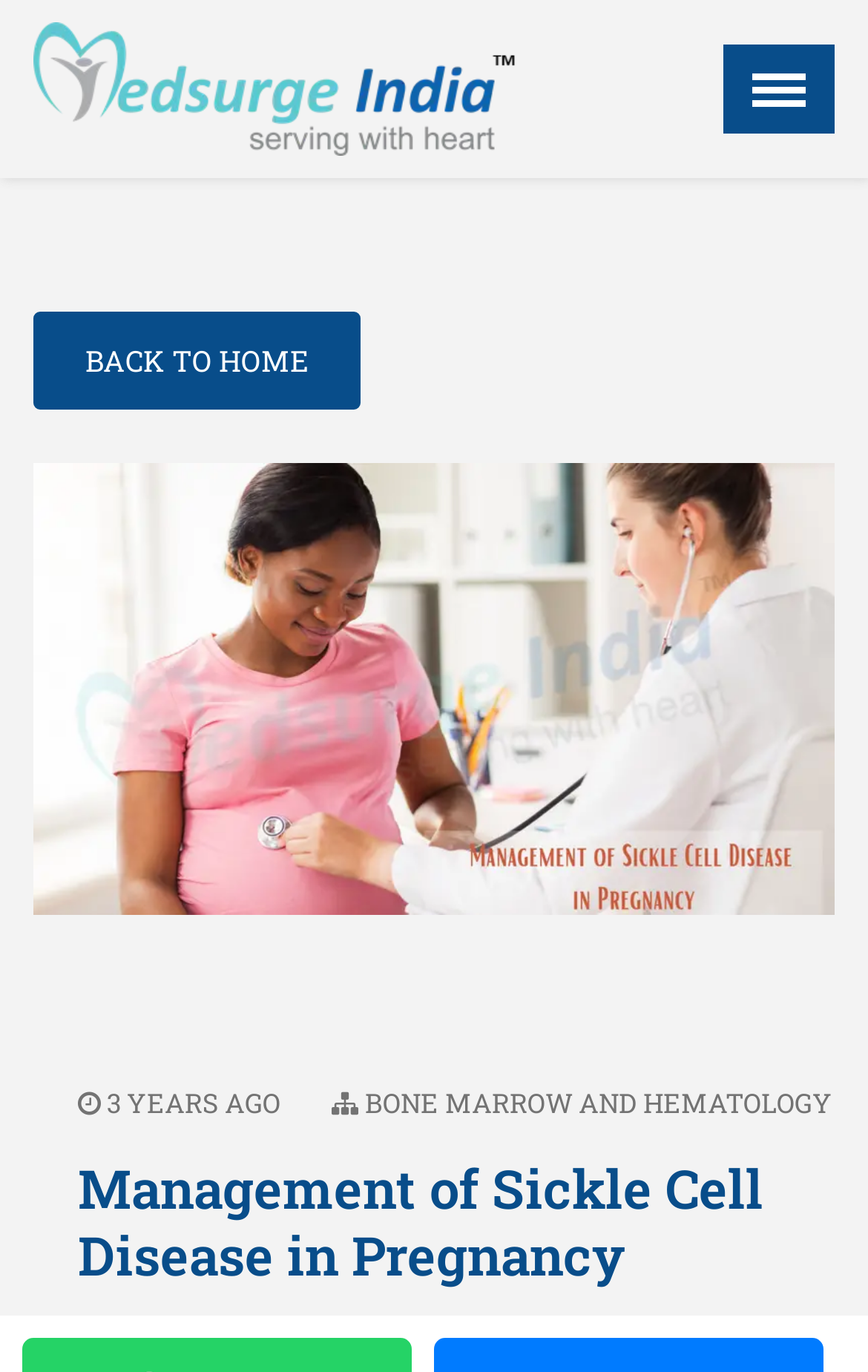Provide the bounding box coordinates of the UI element that matches the description: "Doctor".

[0.308, 0.35, 0.436, 0.385]